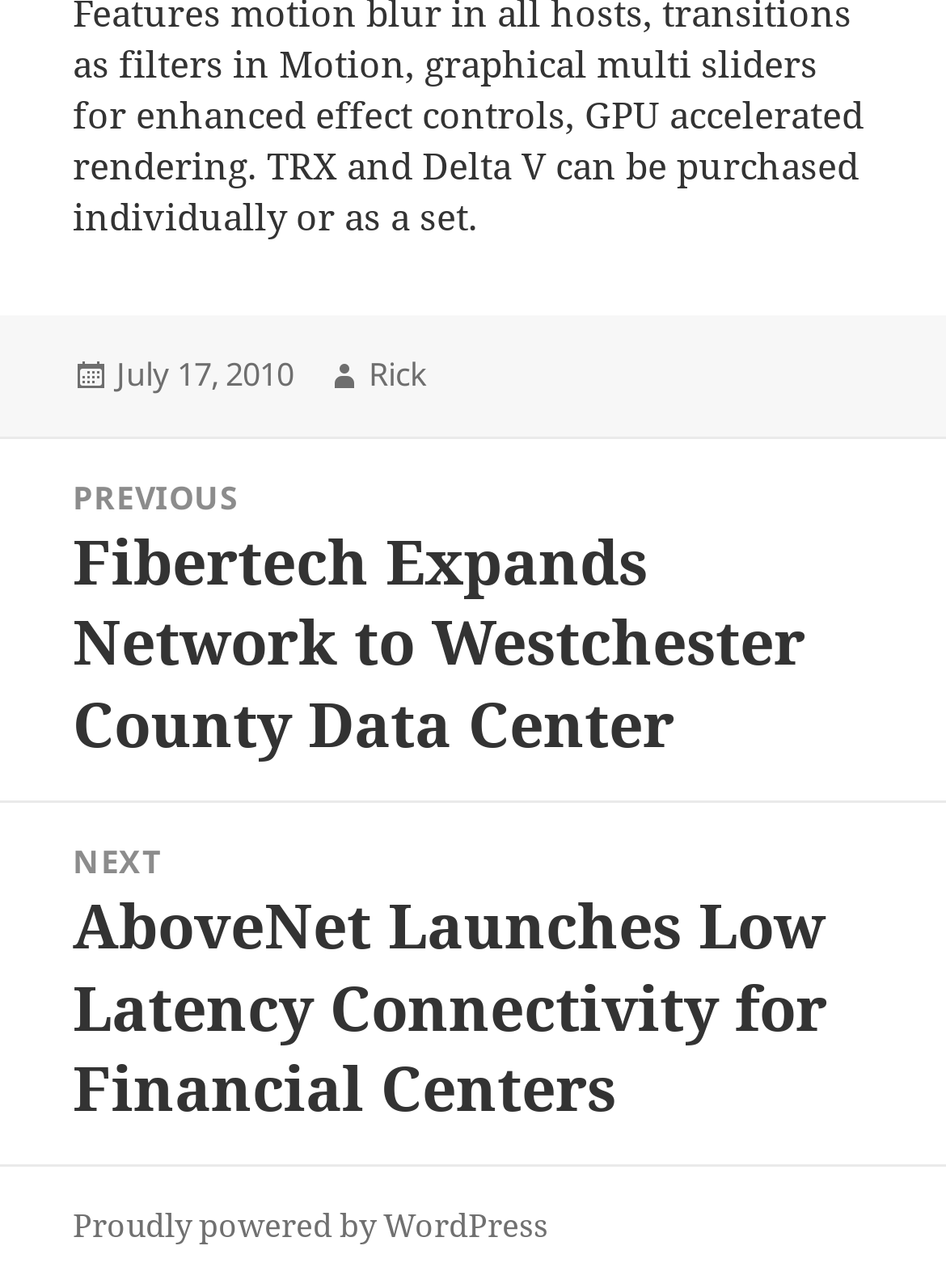Provide the bounding box coordinates of the HTML element described as: "July 17, 2010". The bounding box coordinates should be four float numbers between 0 and 1, i.e., [left, top, right, bottom].

[0.123, 0.273, 0.31, 0.309]